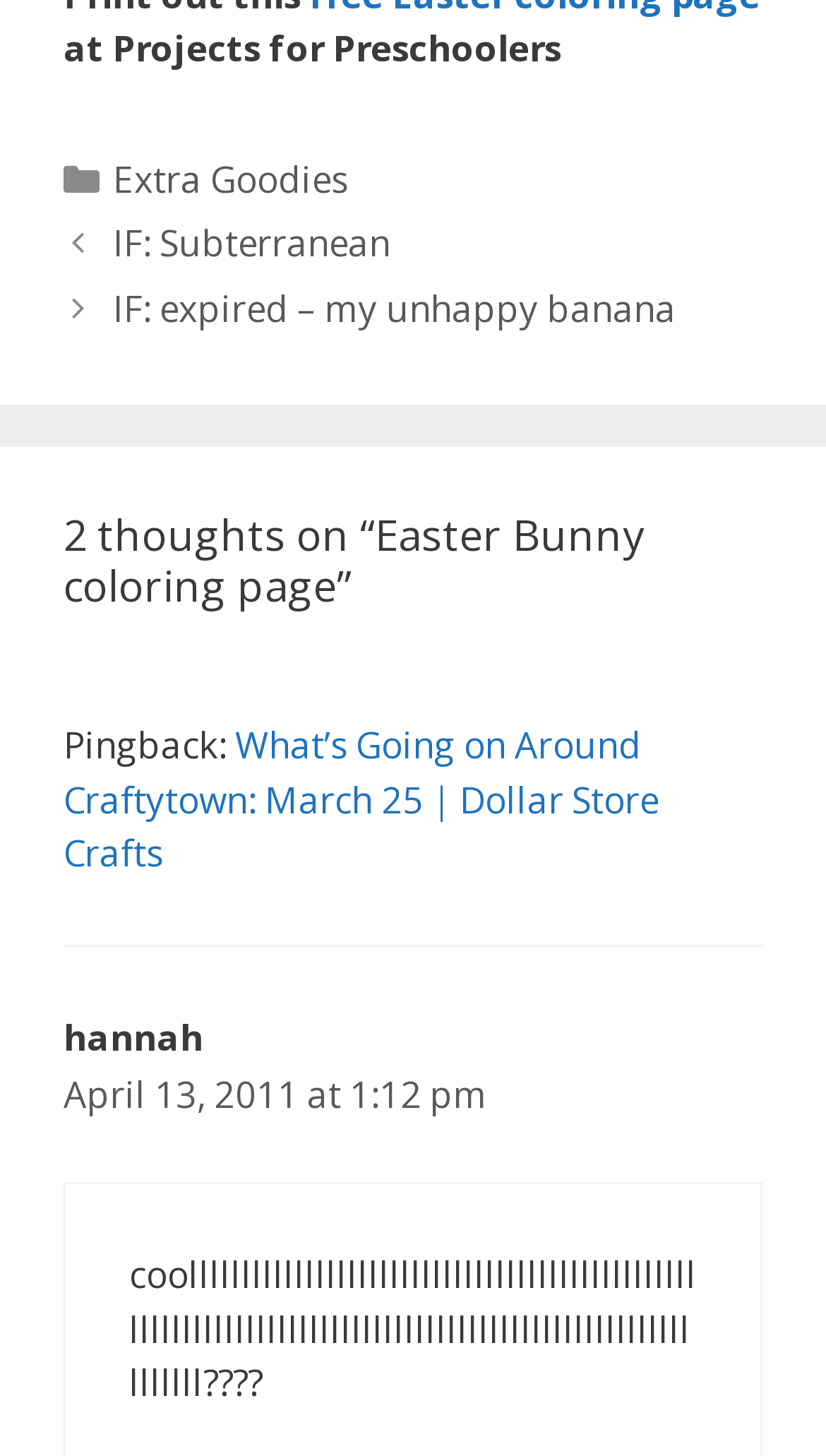How many comments are there on this post?
Please answer the question with as much detail as possible using the screenshot.

There is only one comment on this post, which can be seen from the comment meta section with the text 'hannah' and a timestamp.